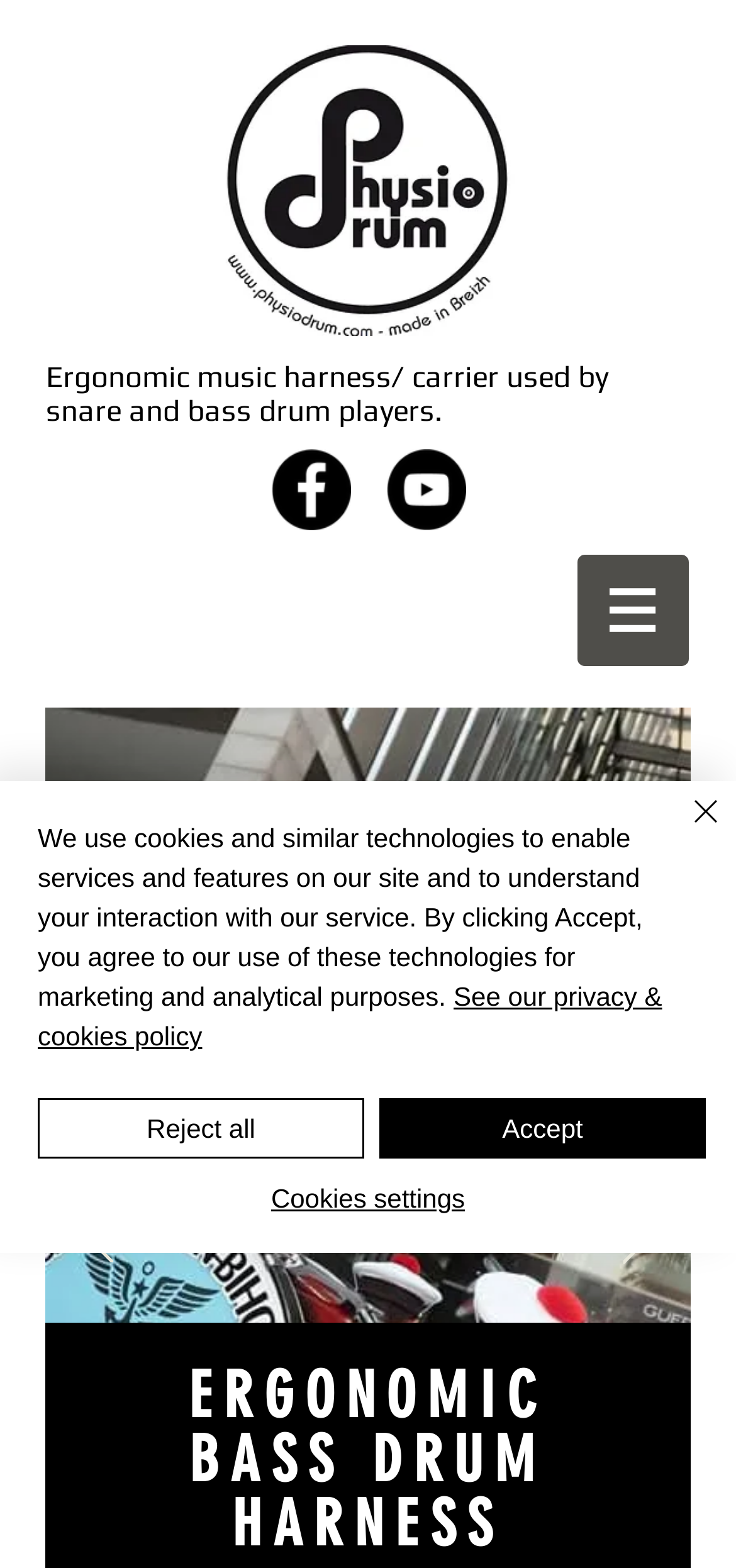Please answer the following question using a single word or phrase: 
What is the brand name of the ergonomic music harness?

PhysioDrum